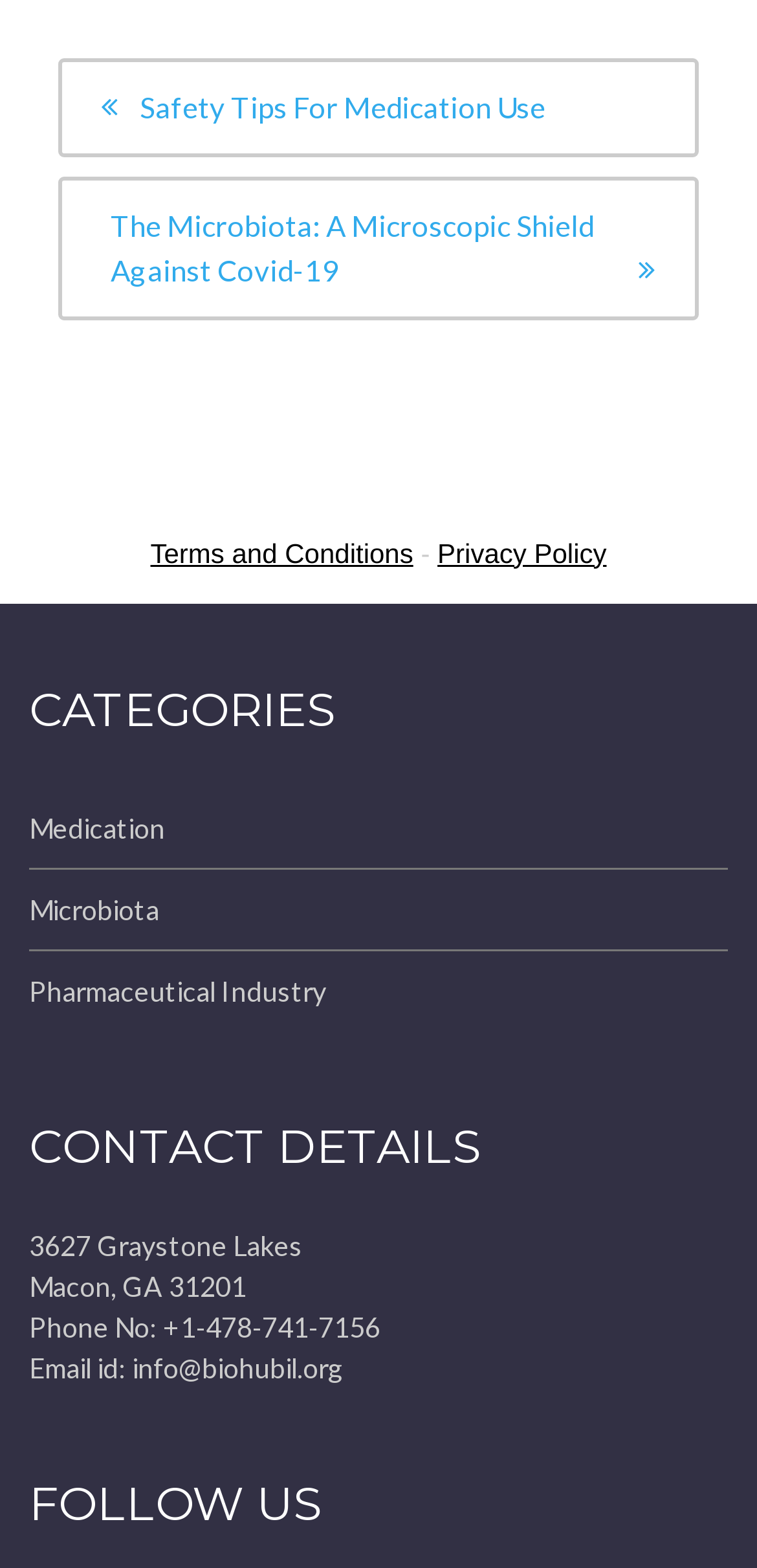What is the phone number mentioned on the webpage? 
Give a one-word or short-phrase answer derived from the screenshot.

+1-478-741-7156